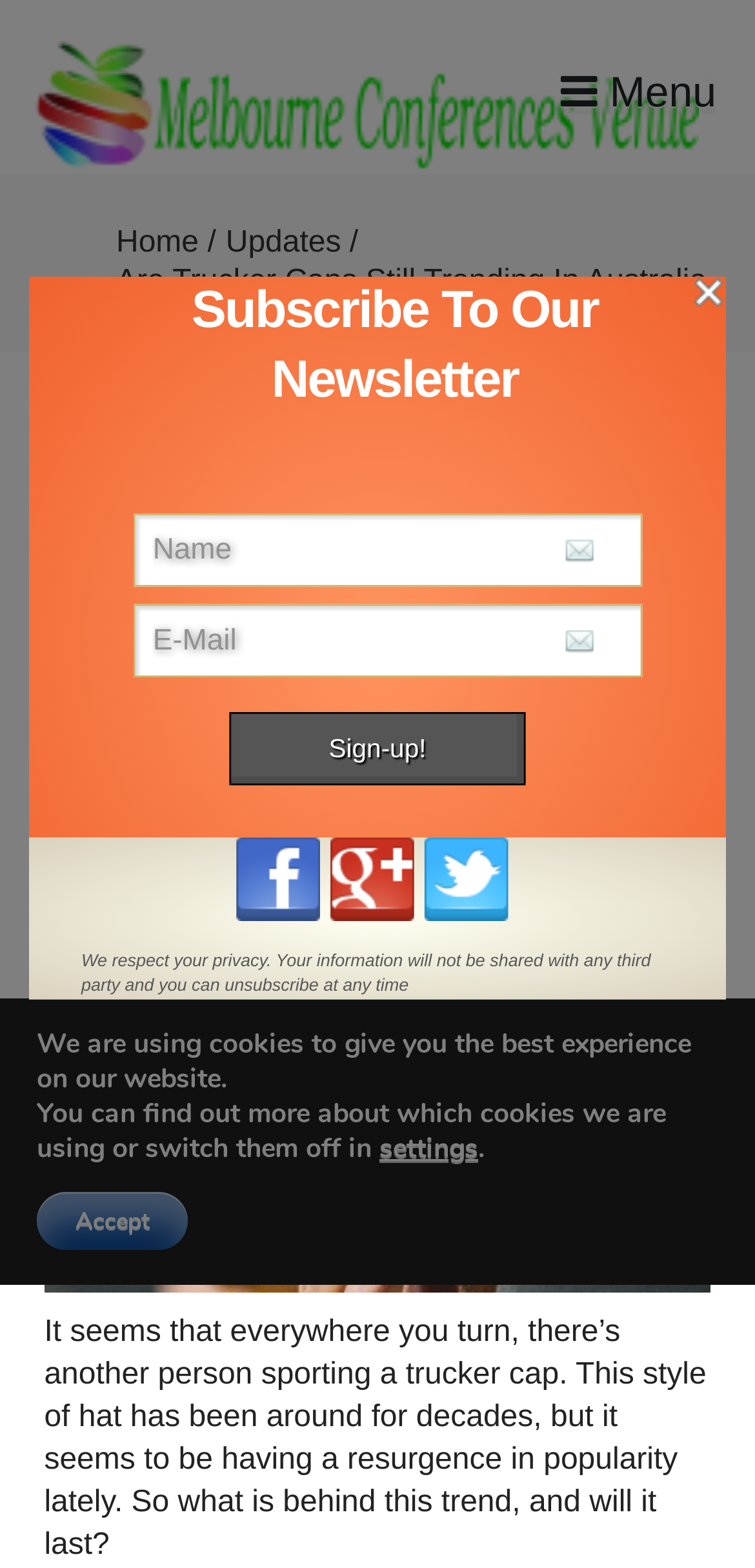Please identify the bounding box coordinates of the element's region that needs to be clicked to fulfill the following instruction: "Read the article posted on January 13, 2022". The bounding box coordinates should consist of four float numbers between 0 and 1, i.e., [left, top, right, bottom].

[0.058, 0.337, 0.366, 0.358]